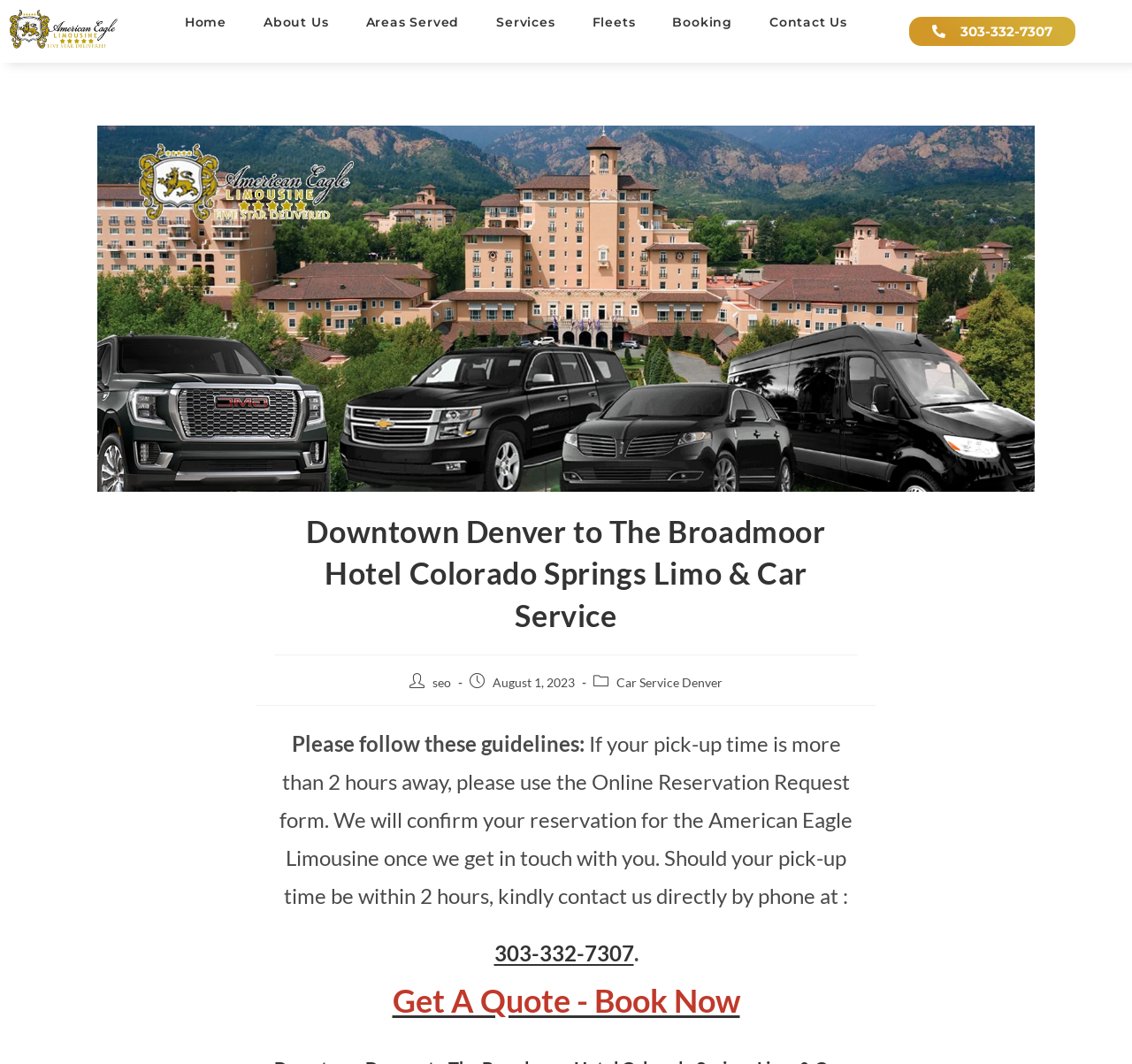What is the name of the limo service company?
Using the details from the image, give an elaborate explanation to answer the question.

I found this information by reading the paragraph below the heading, which mentions that the company will confirm the reservation for the American Eagle Limousine once they get in touch with the customer.